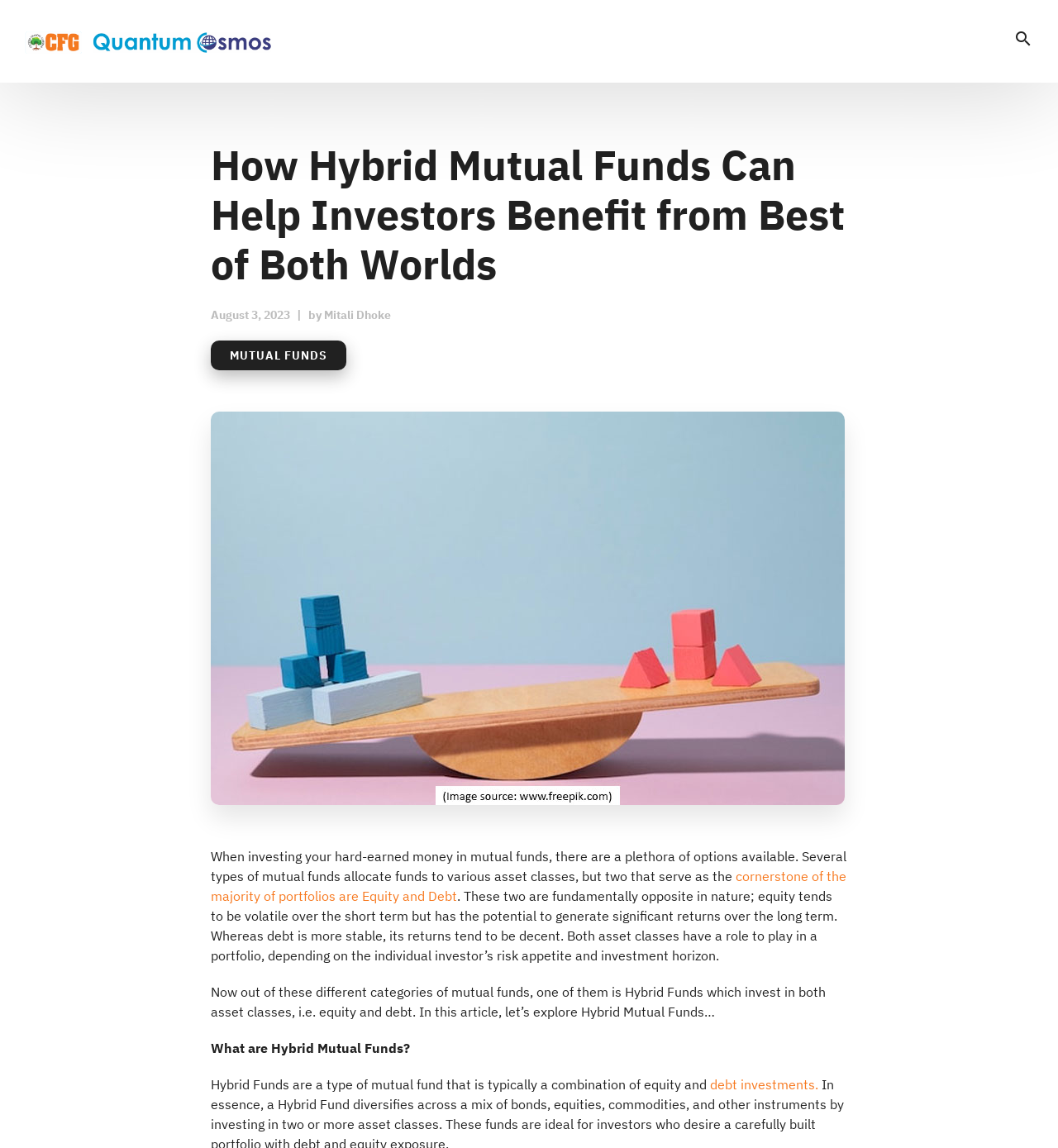Please provide a detailed answer to the question below by examining the image:
What type of mutual fund is the article about?

The type of mutual fund the article is about can be inferred from the main heading 'How Hybrid Mutual Funds Can Help Investors Benefit from Best of Both Worlds' and the paragraph that starts with 'Now out of these different categories of mutual funds, one of them is Hybrid Funds which invest in both asset classes, i.e. equity and debt.'